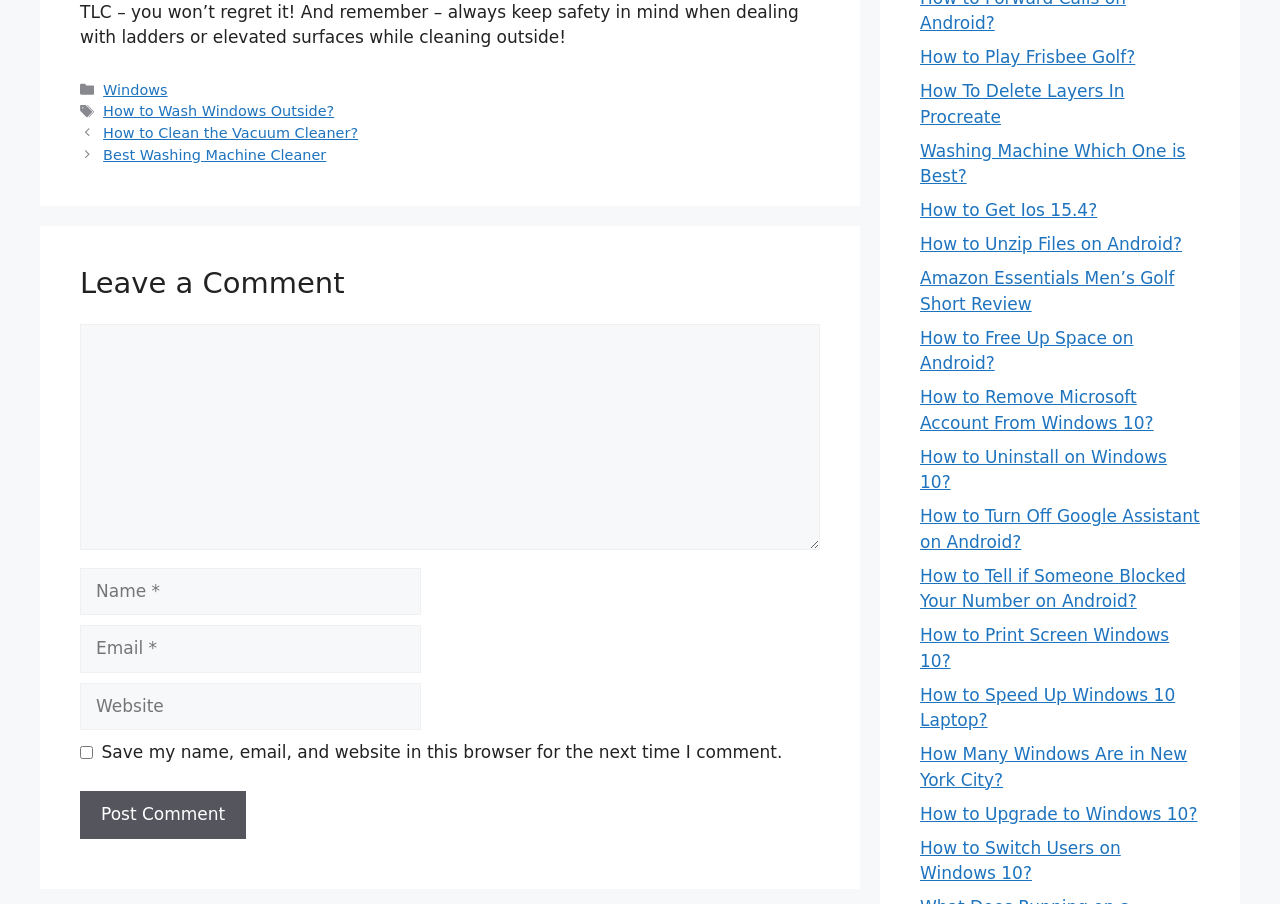How many links are present in the footer section Examine the screenshot and reply using just one word or a brief phrase.

3